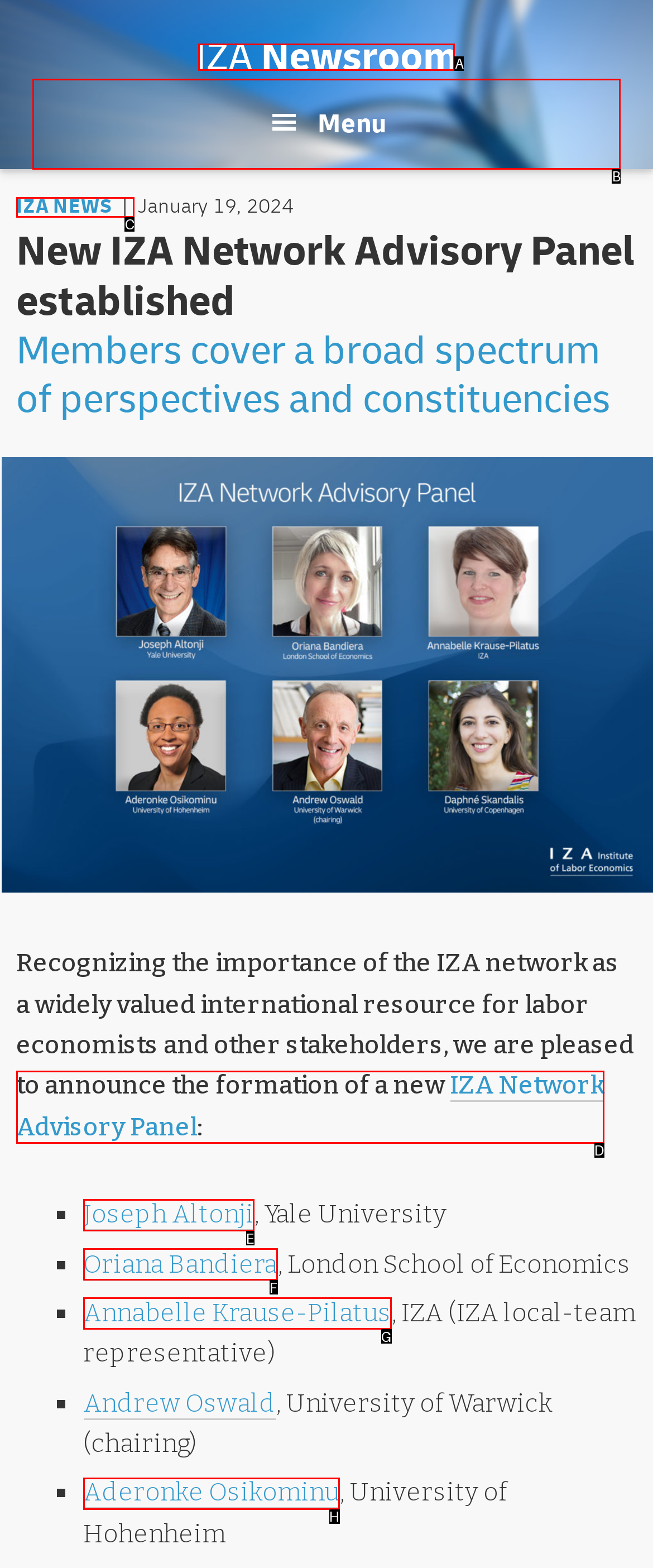Find the option that best fits the description: Share. Answer with the letter of the option.

None